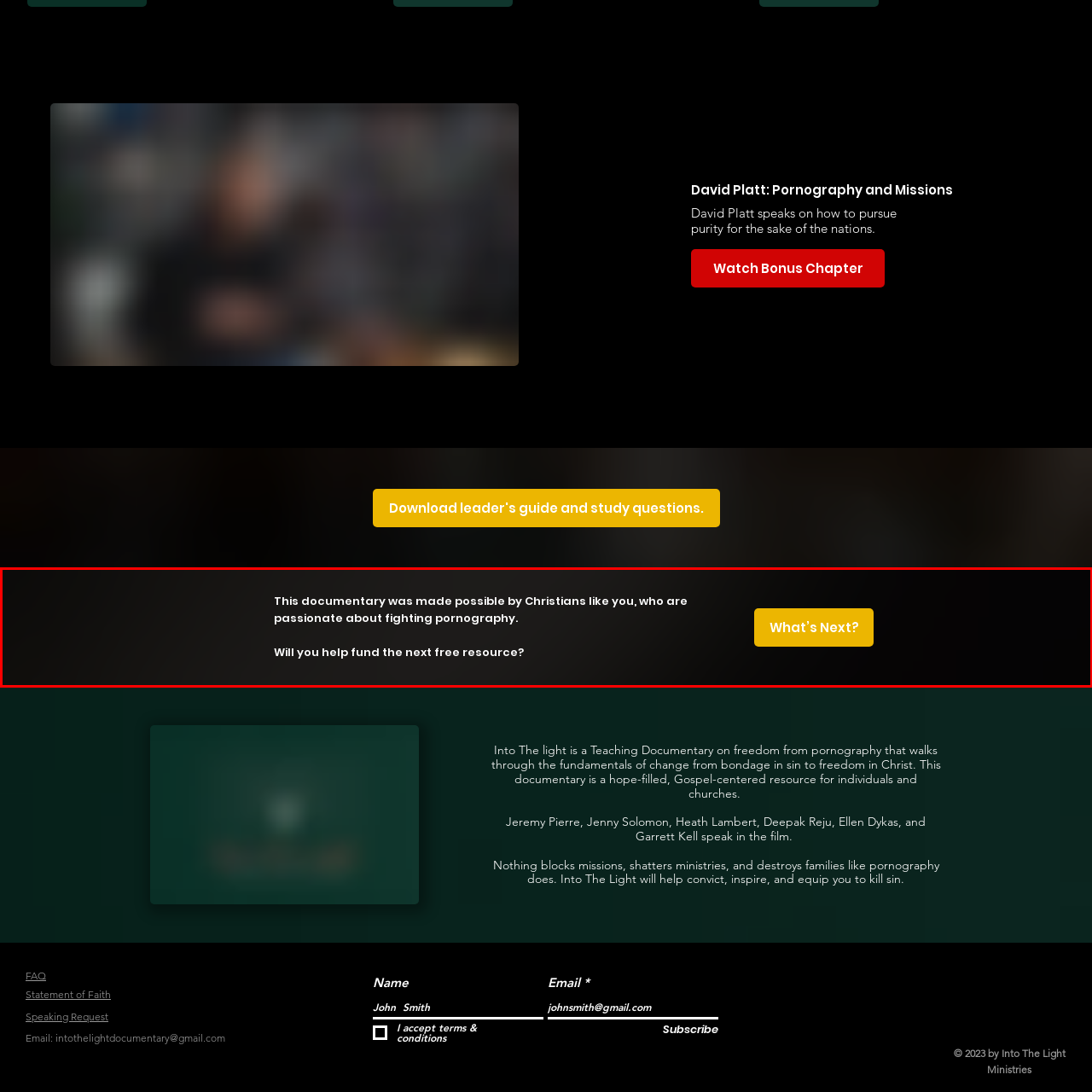Check the image highlighted by the red rectangle and provide a single word or phrase for the question:
Who made the documentary possible?

Christians like you